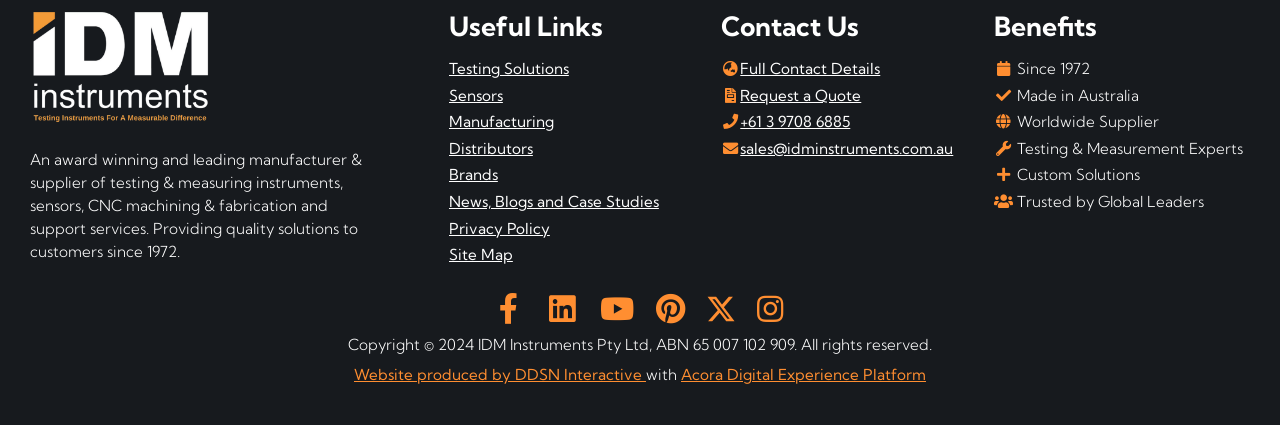Please identify the coordinates of the bounding box for the clickable region that will accomplish this instruction: "Request a Quote".

[0.564, 0.202, 0.673, 0.246]